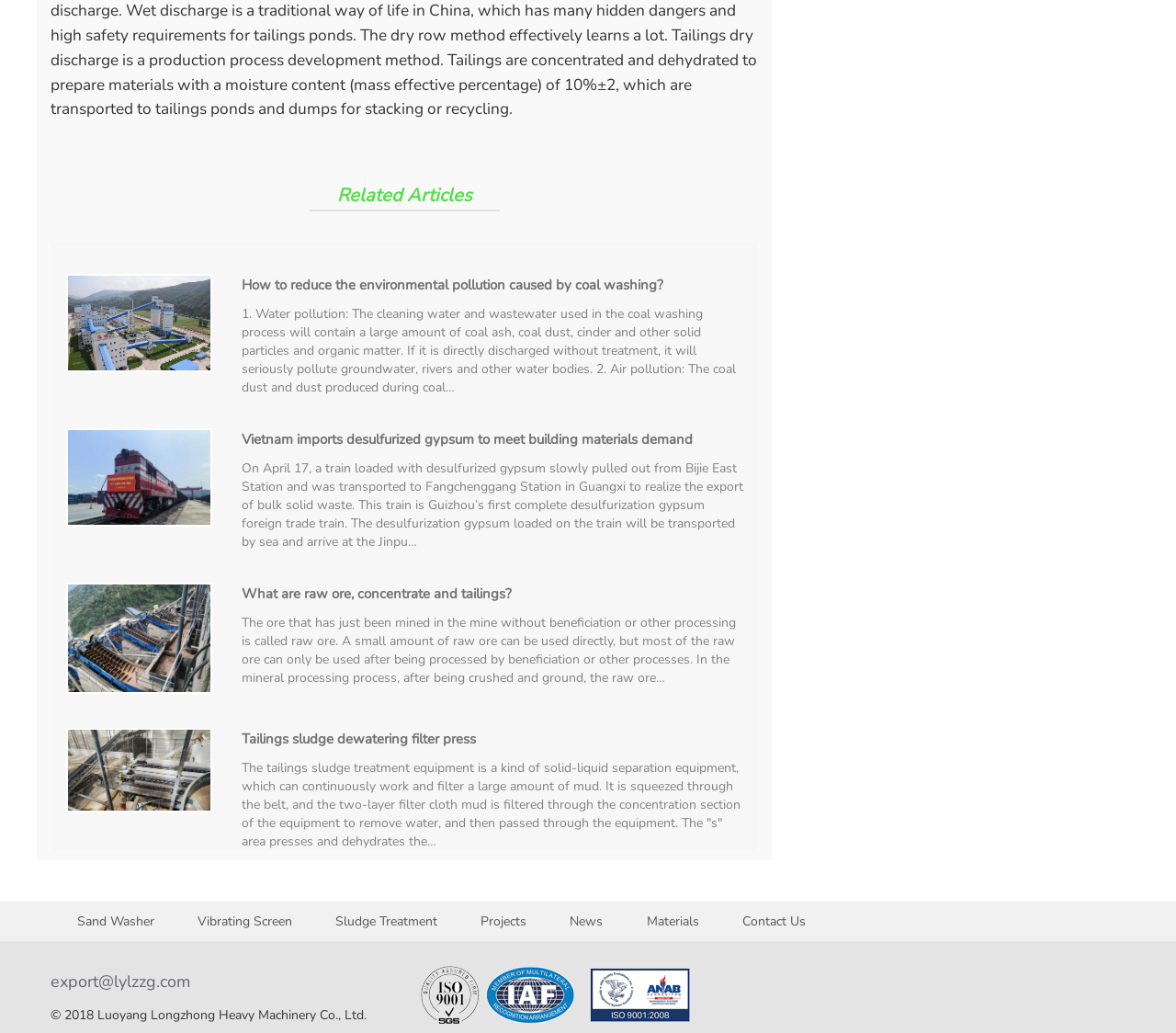Answer the question in one word or a short phrase:
How many articles are on this webpage?

4